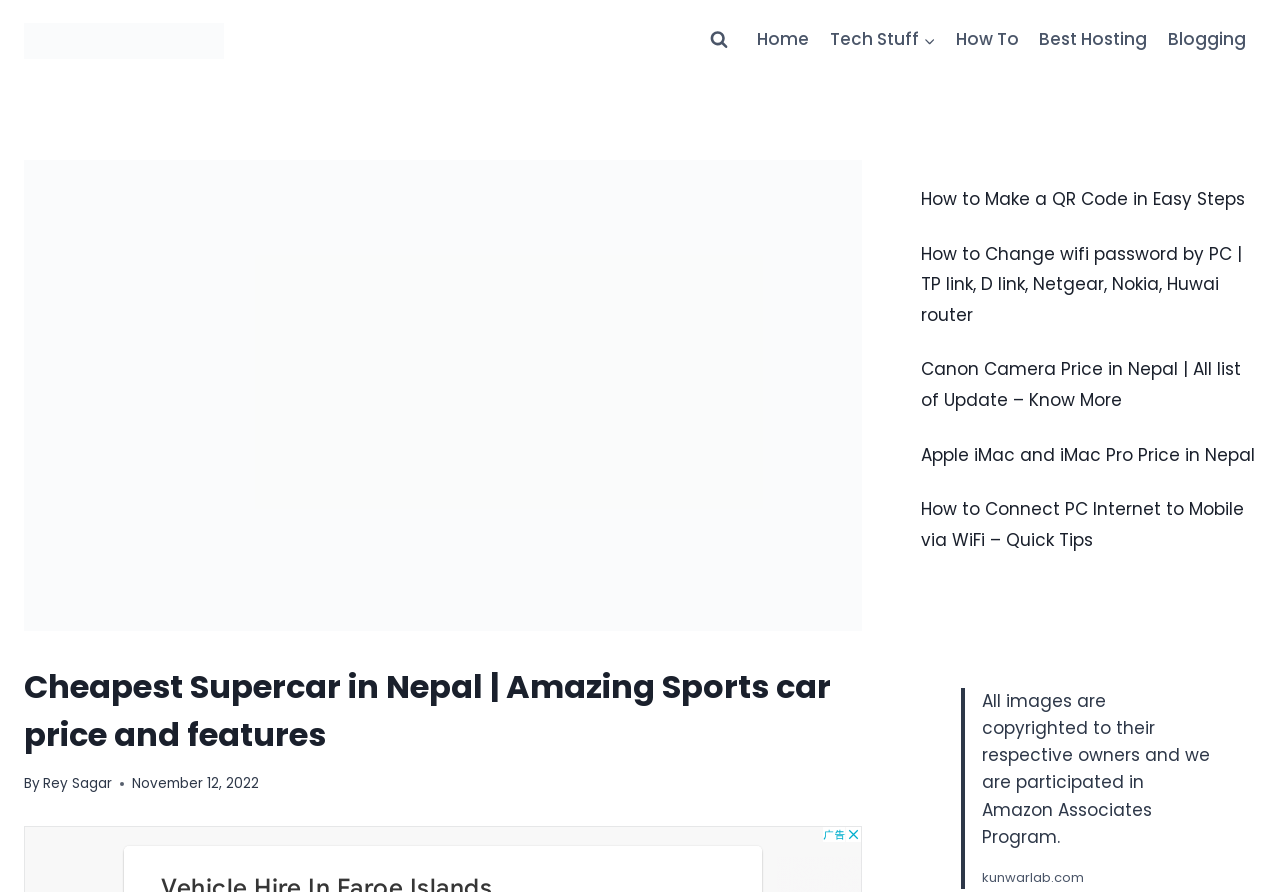What is the name of the website?
Using the visual information, answer the question in a single word or phrase.

kunwarlab.com